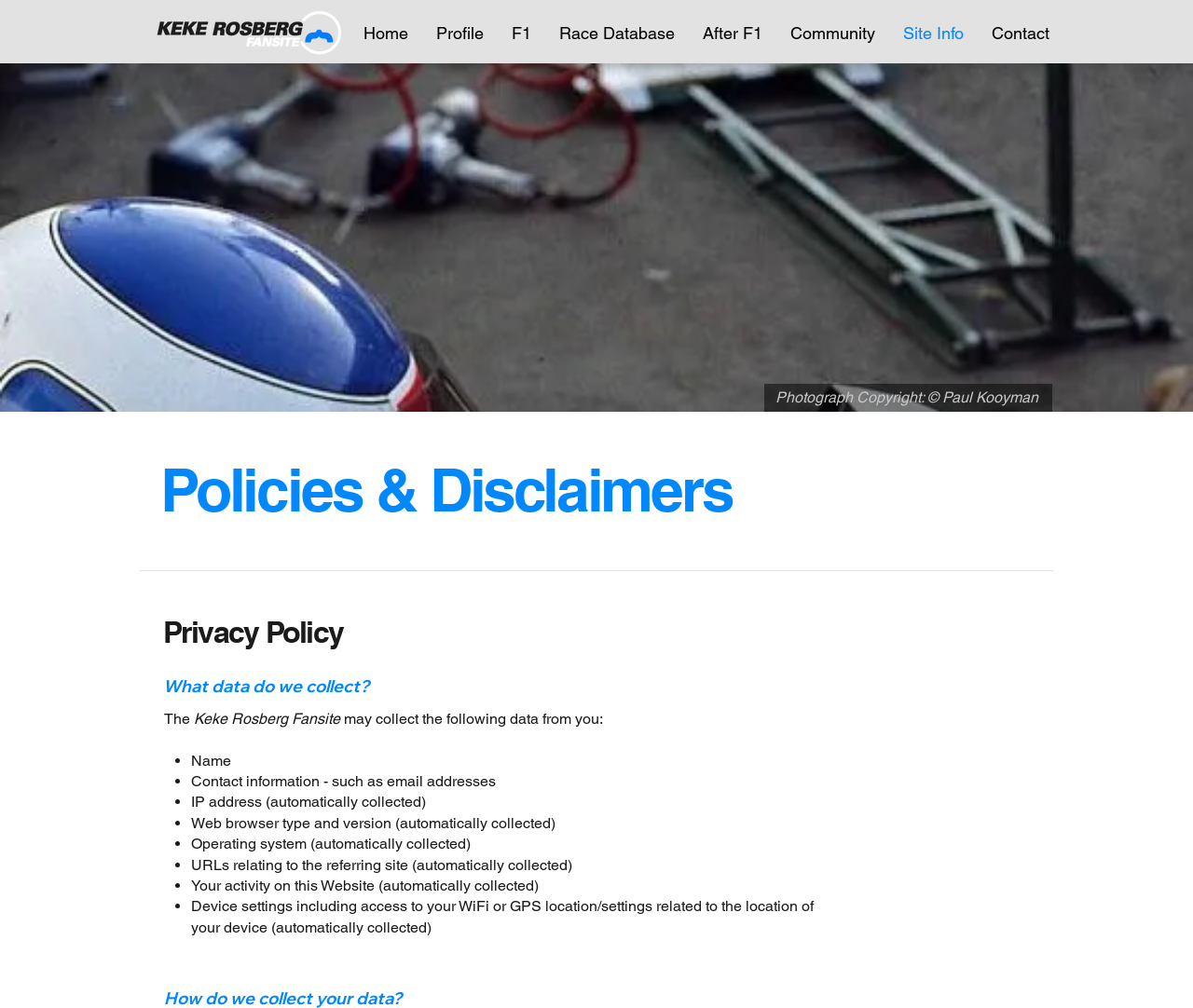Create an elaborate caption for the webpage.

This webpage is a policies and disclaimers page for a Keke Rosberg fansite. At the top, there is a navigation menu with links to various sections of the site, including Home, Profile, F1, Race Database, After F1, Community, Site Info, and Contact. Below the navigation menu, there is a copyright notice stating "Photograph Copyright: © Paul Kooyman".

The main content of the page is divided into sections, with headings such as "Policies & Disclaimers", "Privacy Policy", and "What data do we collect?". The "What data do we collect?" section lists the types of data that the site may collect from users, including name, contact information, IP address, web browser type and version, operating system, URLs relating to the referring site, activity on the website, and device settings including access to WiFi or GPS location. Each item in the list is preceded by a bullet point.

The overall layout of the page is organized and easy to follow, with clear headings and concise text. The navigation menu is prominently displayed at the top, making it easy to access other sections of the site.